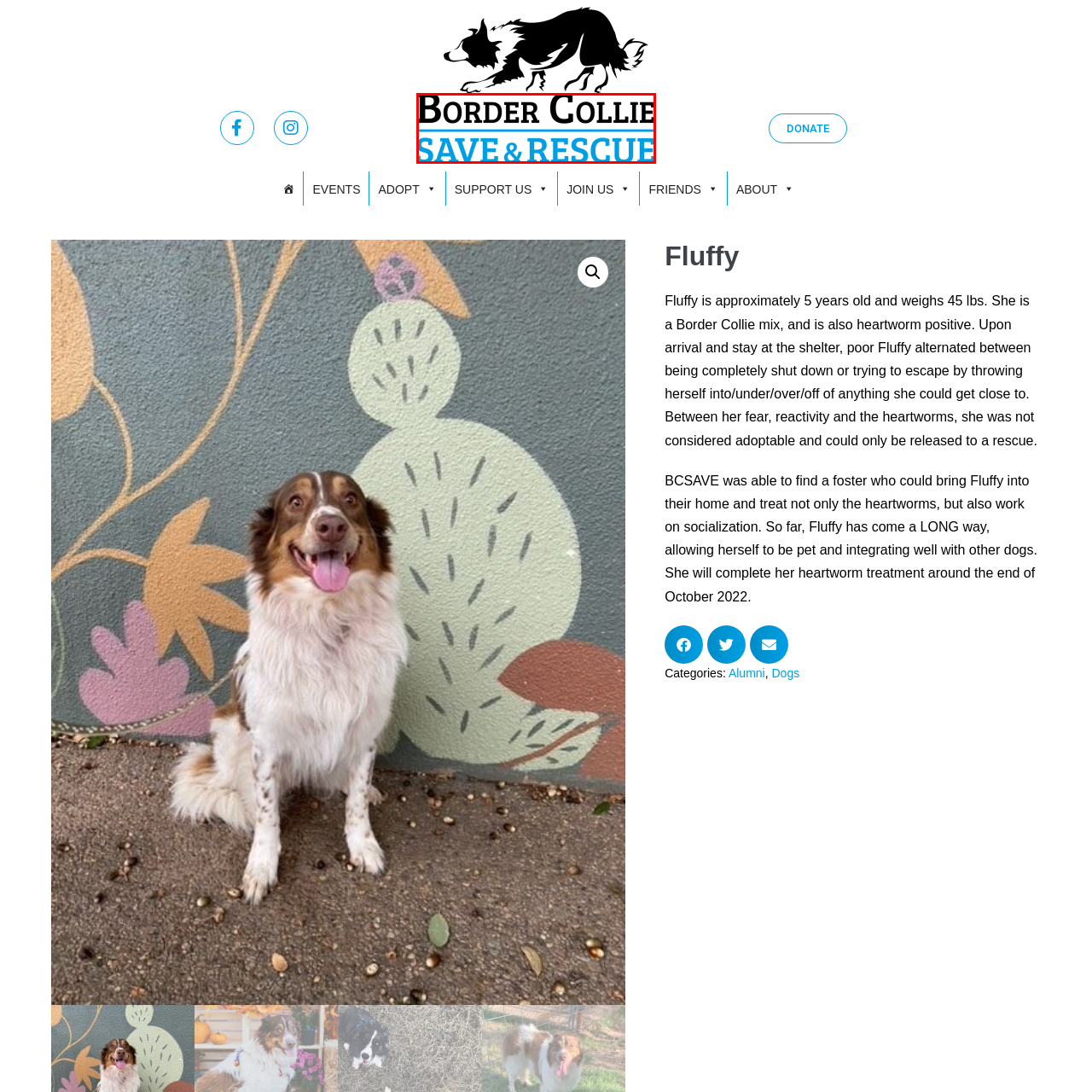What is the color of the 'SAVE & RESCUE' text?
Focus on the area within the red boundary in the image and answer the question with one word or a short phrase.

Vibrant blue